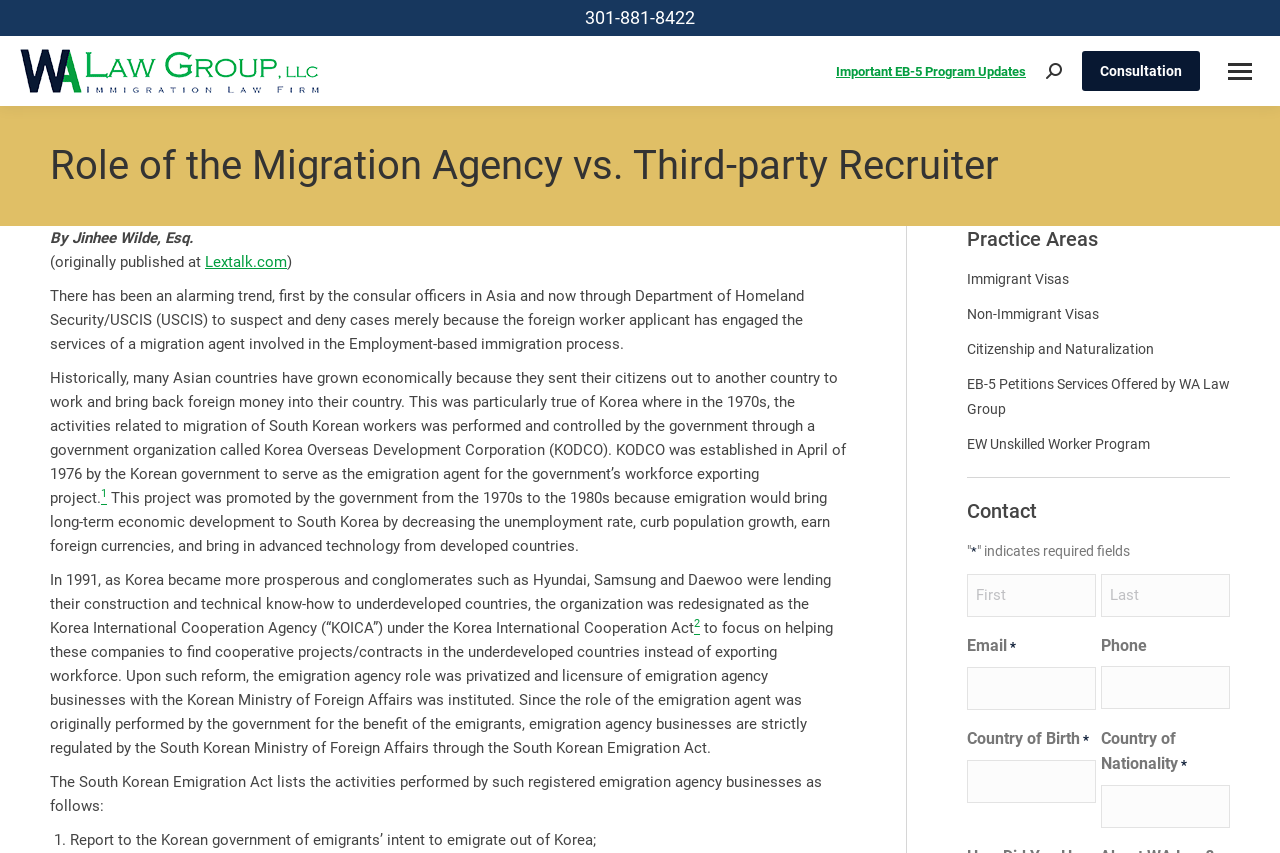Locate the bounding box coordinates of the element that should be clicked to execute the following instruction: "Call the phone number".

[0.457, 0.007, 0.543, 0.035]